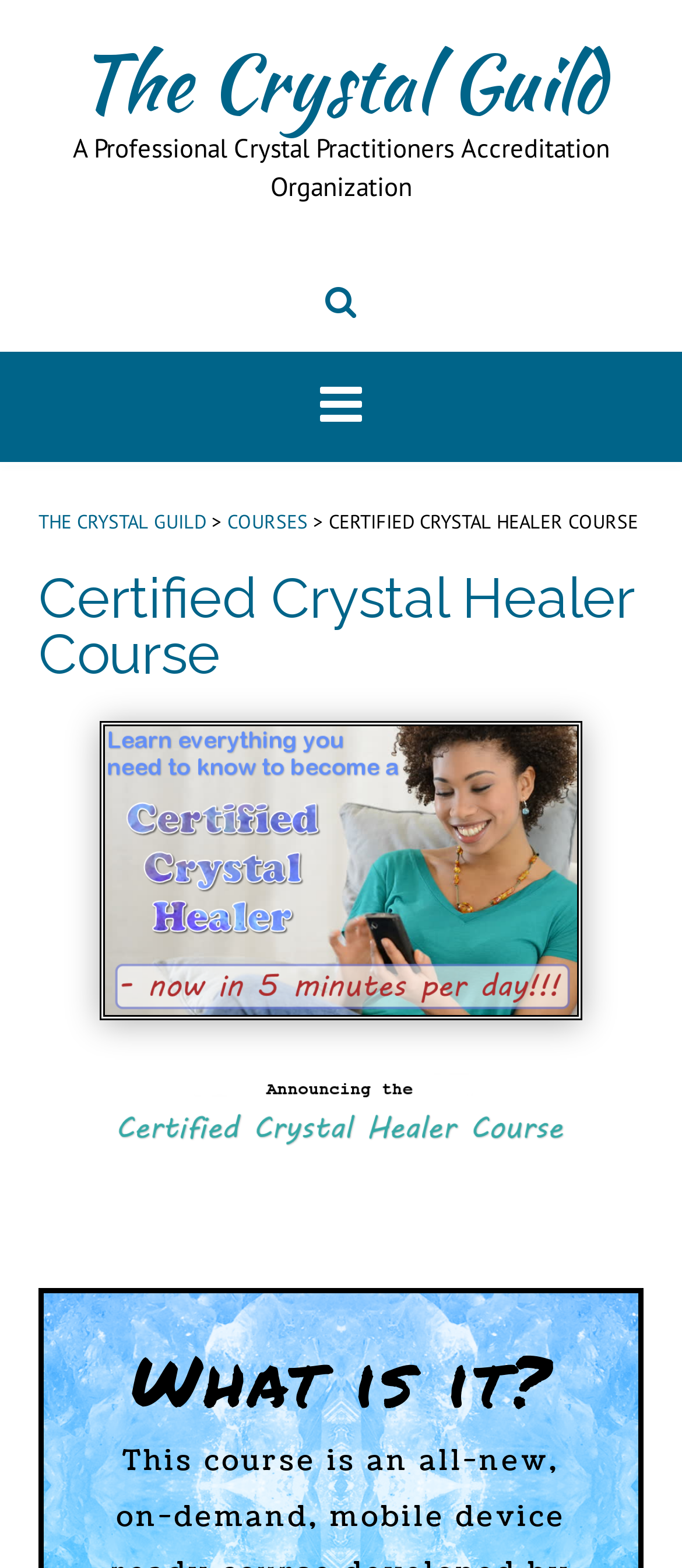What is the purpose of the icon?
Based on the image content, provide your answer in one word or a short phrase.

Unknown